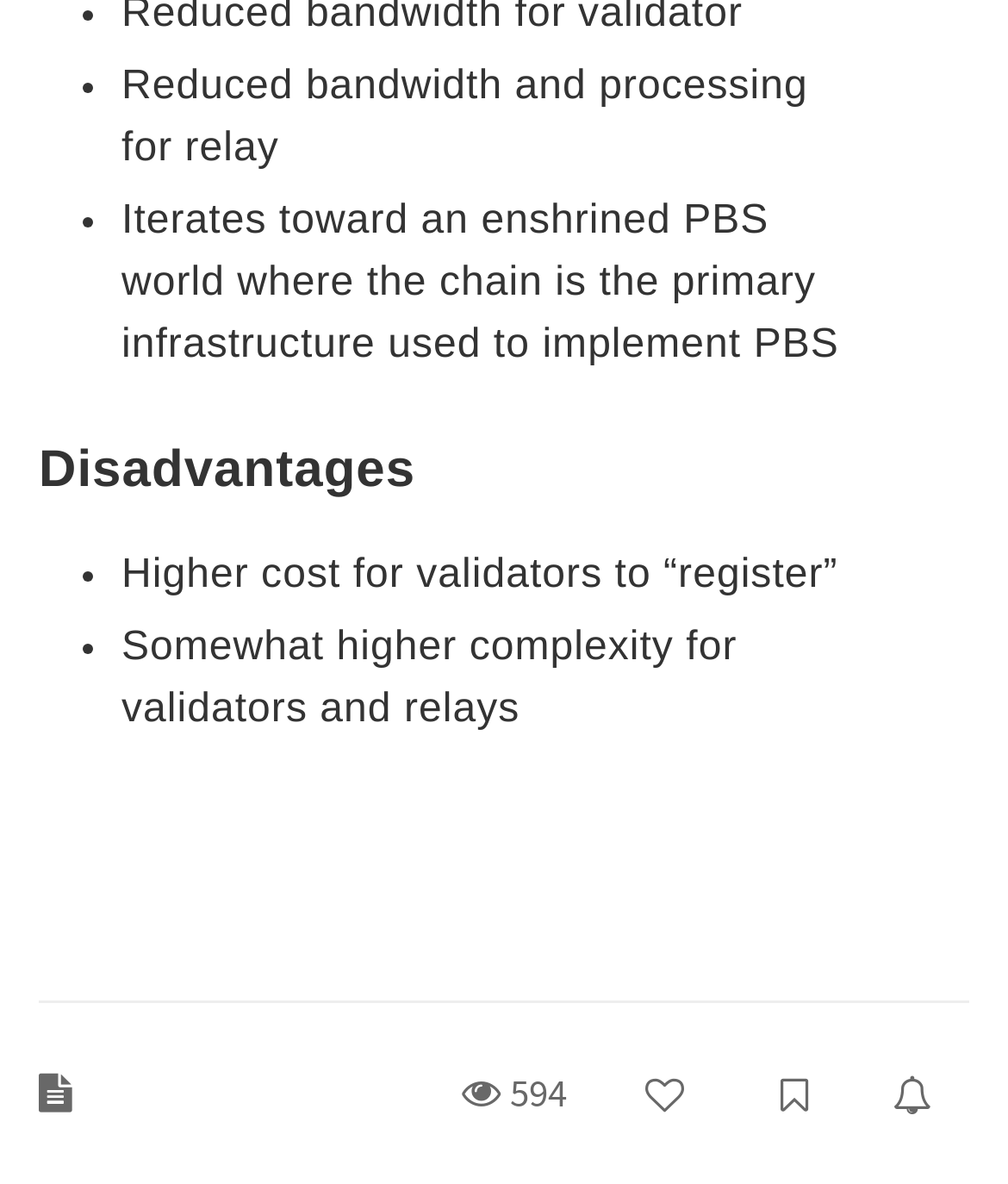Using the provided element description: "Bookmark", determine the bounding box coordinates of the corresponding UI element in the screenshot.

[0.738, 0.891, 0.84, 0.956]